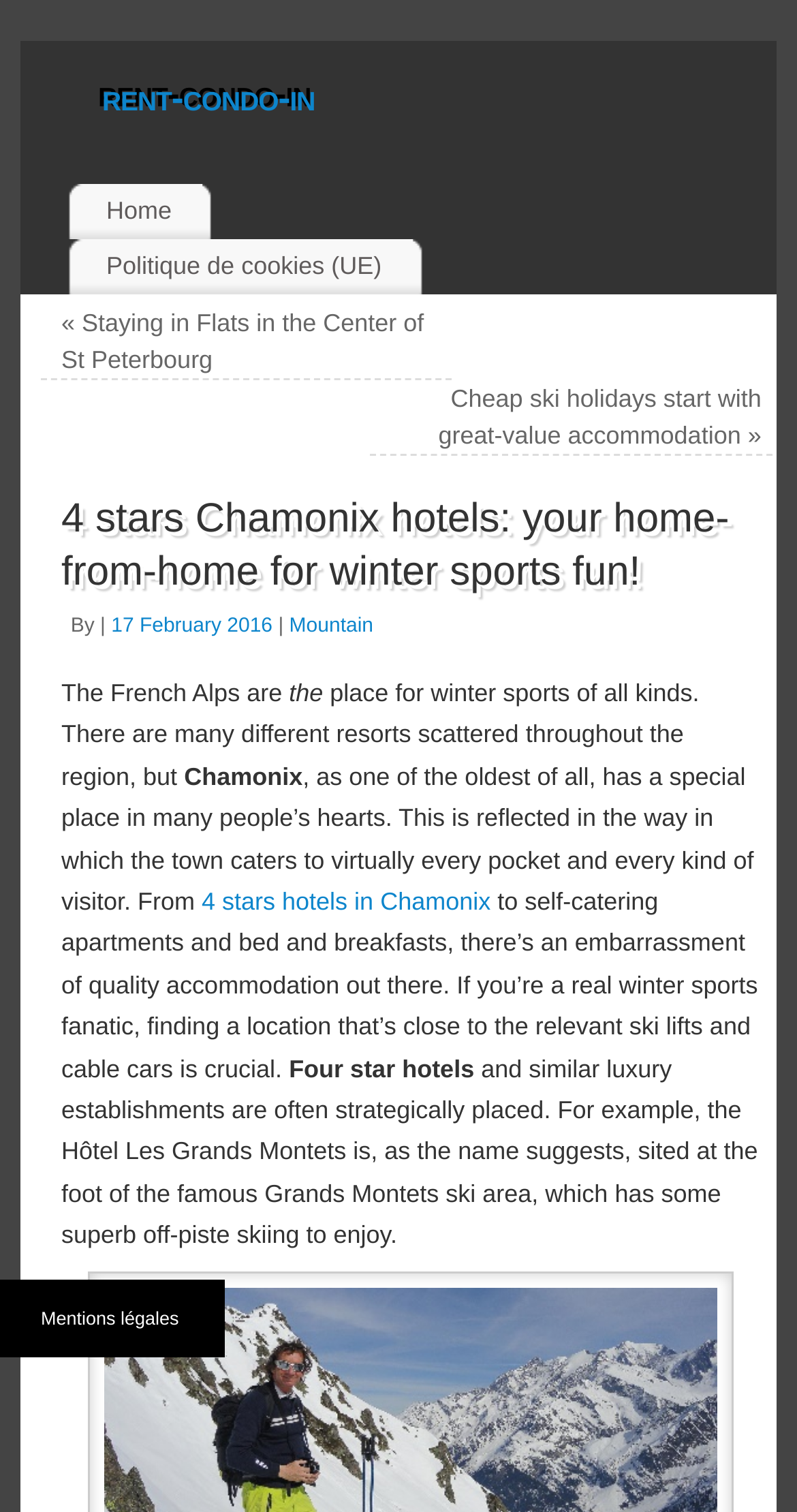Indicate the bounding box coordinates of the element that needs to be clicked to satisfy the following instruction: "Click the dynamic link". The coordinates should be four float numbers between 0 and 1, i.e., [left, top, right, bottom].

None